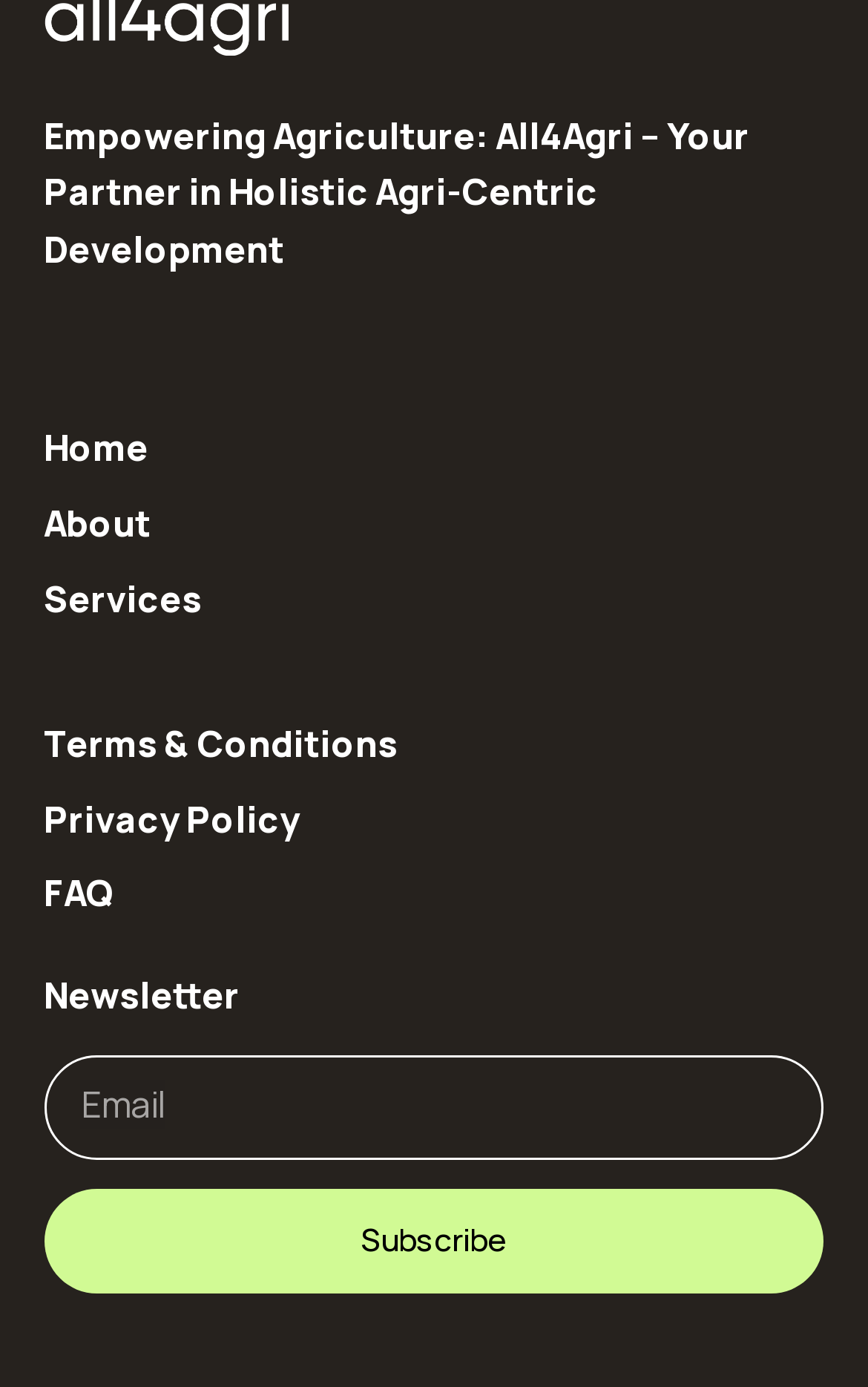What is the name of the organization?
With the help of the image, please provide a detailed response to the question.

The name of the organization can be found in the static text element at the top of the webpage, which reads 'Empowering Agriculture: All4Agri – Your Partner in Holistic Agri-Centric Development'.